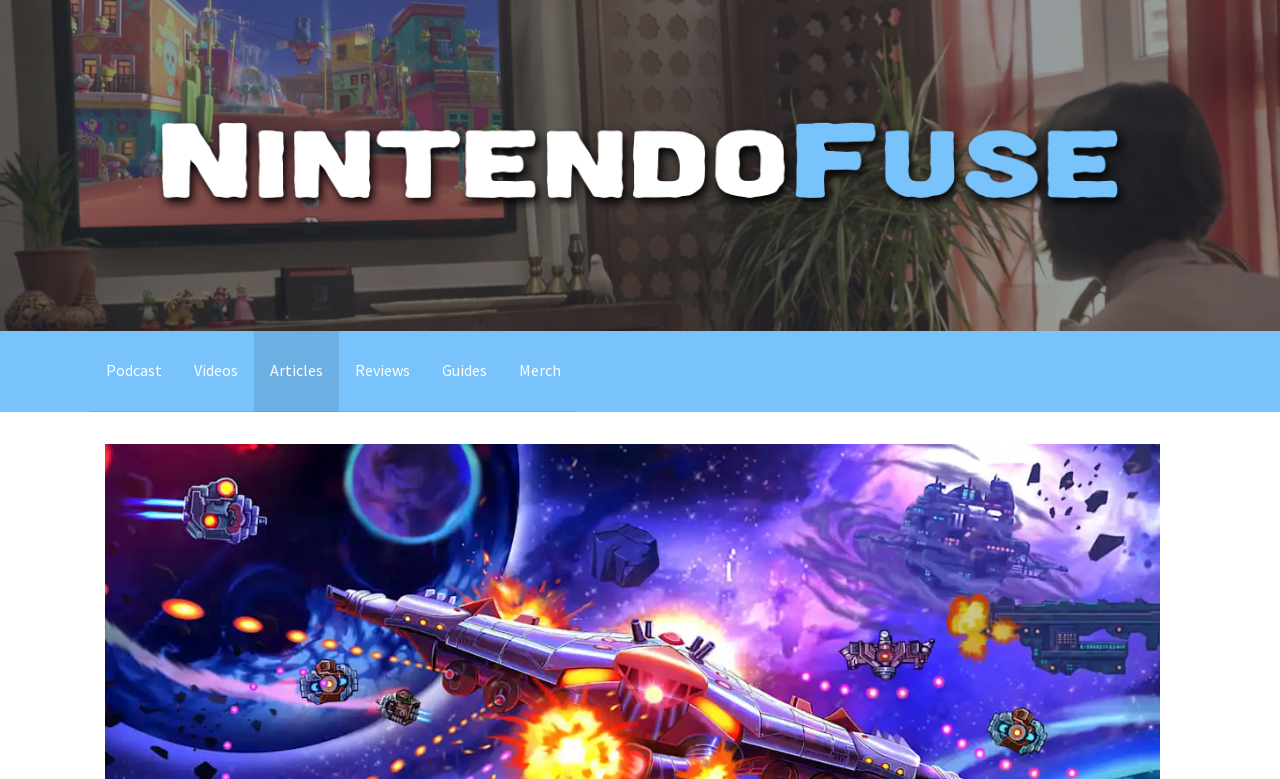What is the name of the website? Analyze the screenshot and reply with just one word or a short phrase.

NintendoFuse